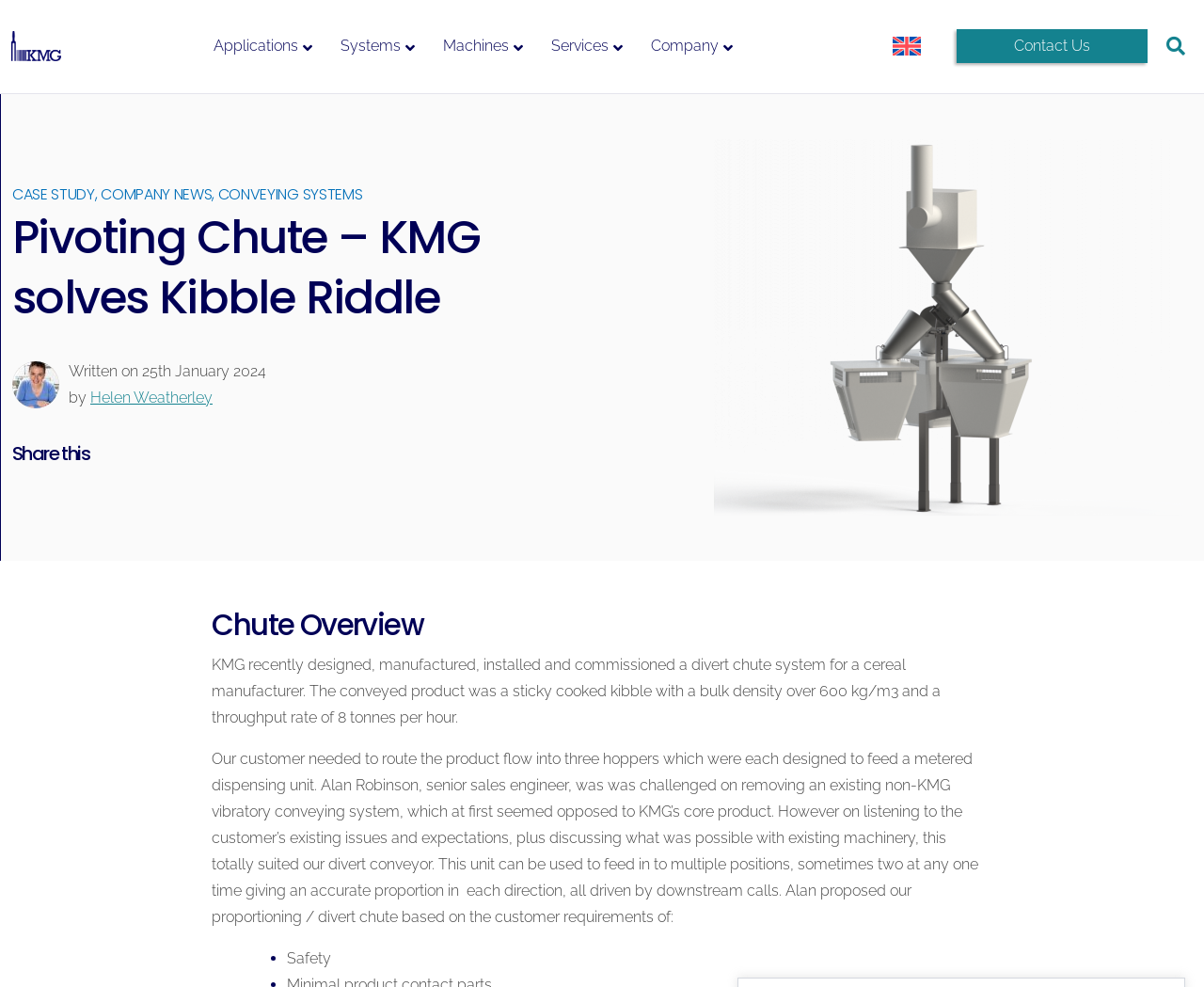Identify the first-level heading on the webpage and generate its text content.

Pivoting Chute – KMG solves Kibble Riddle